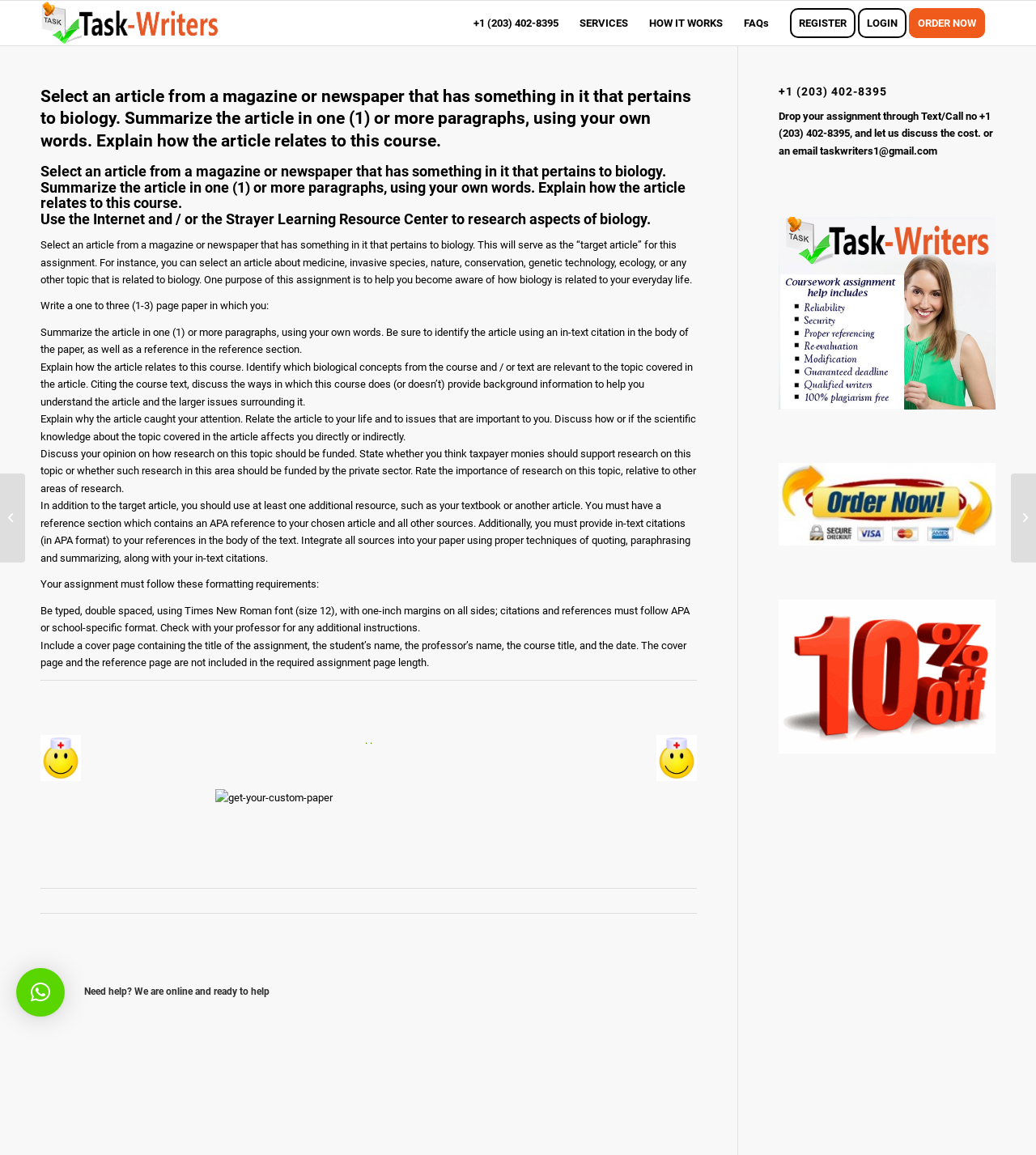What is the purpose of this assignment?
Using the image, respond with a single word or phrase.

To relate biology to everyday life